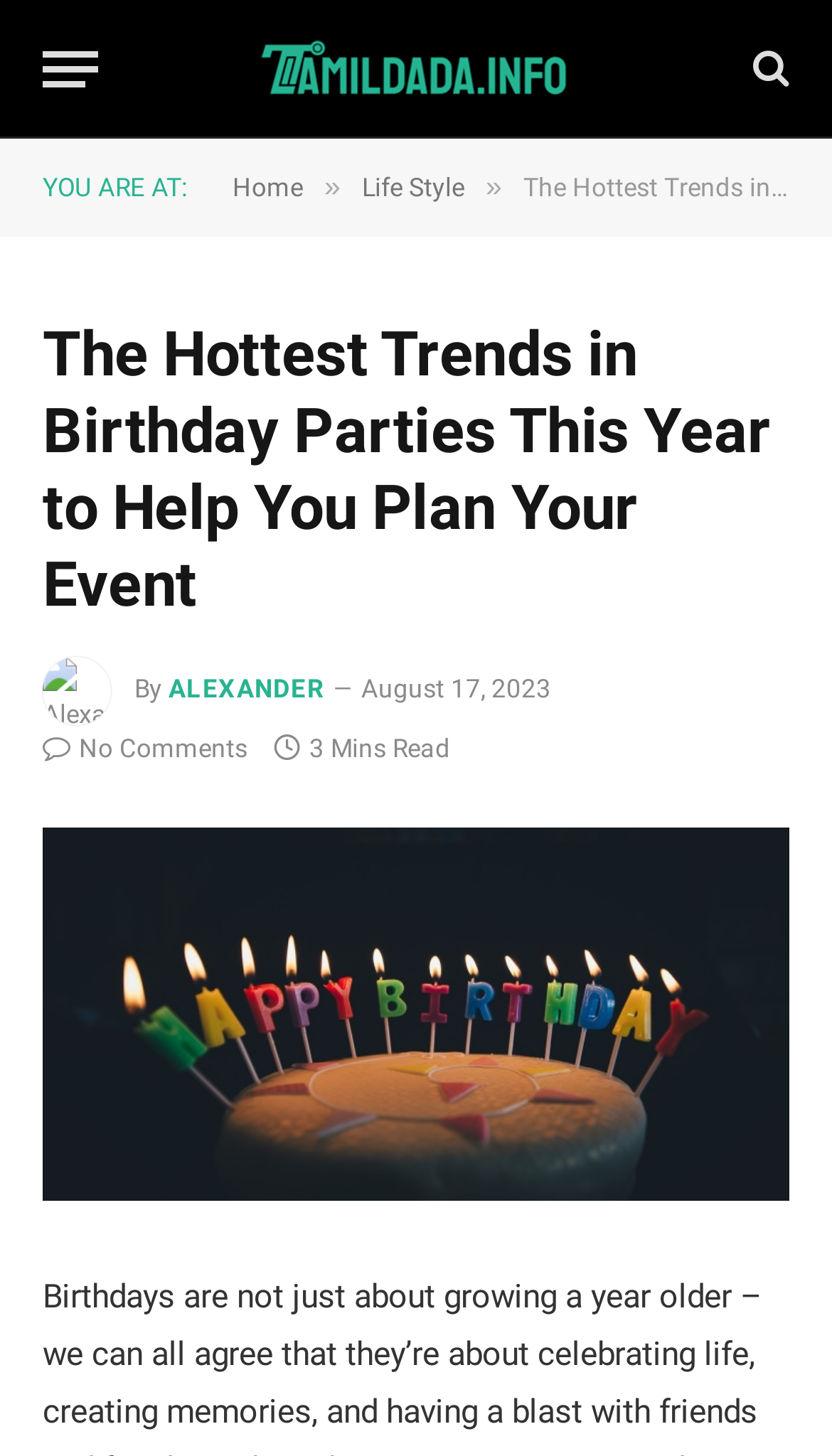Please find the bounding box coordinates of the element that must be clicked to perform the given instruction: "Visit TamilDada homepage". The coordinates should be four float numbers from 0 to 1, i.e., [left, top, right, bottom].

[0.308, 0.011, 0.692, 0.082]